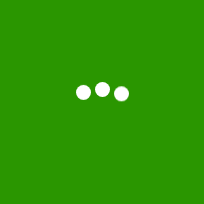Answer the question below in one word or phrase:
What is the brand of the batteries?

Energizer